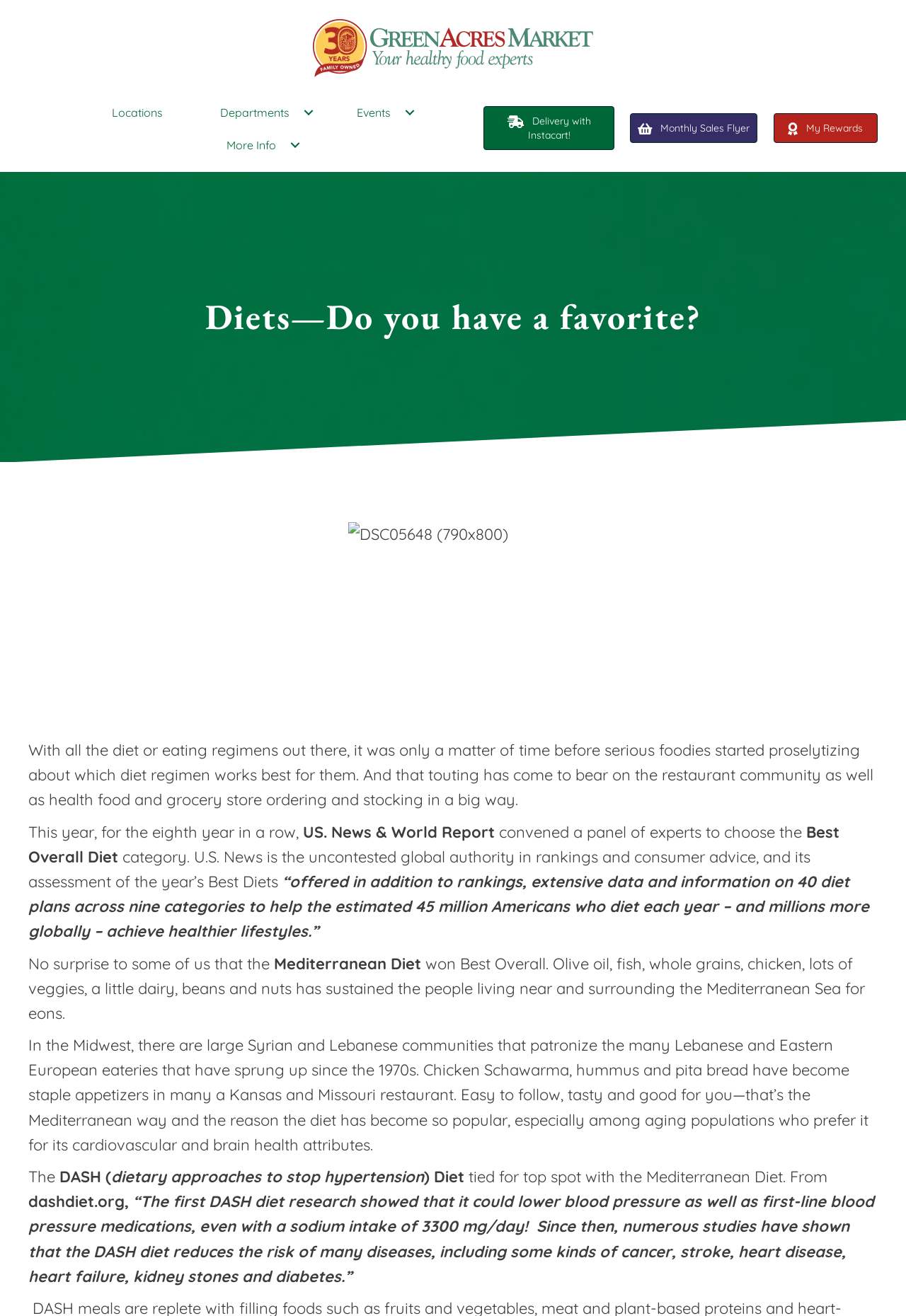What is the topic of the article?
Provide a thorough and detailed answer to the question.

The article appears to be discussing different diets, as evidenced by the text 'Diets—Do you have a favorite?' and the subsequent discussion of the Mediterranean Diet and the DASH Diet.